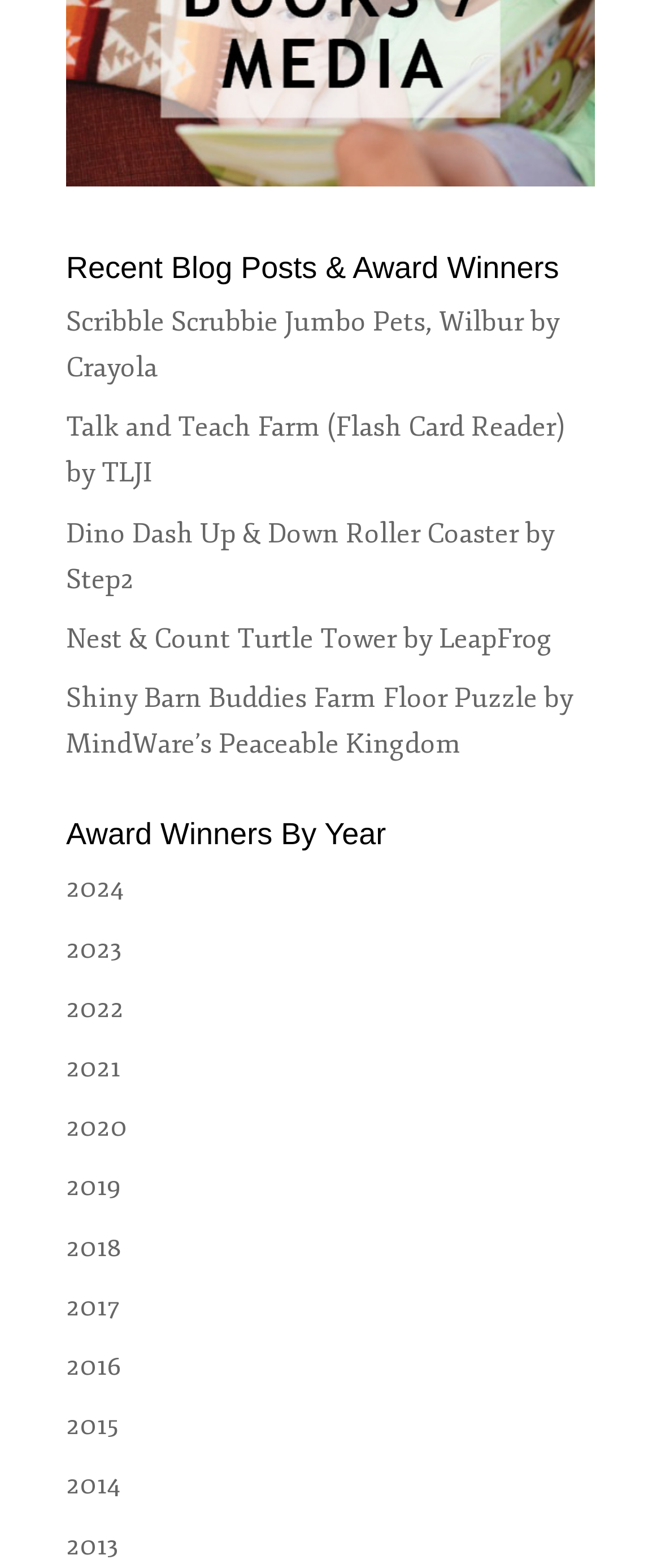Provide a brief response in the form of a single word or phrase:
How many award winners are listed by year?

13